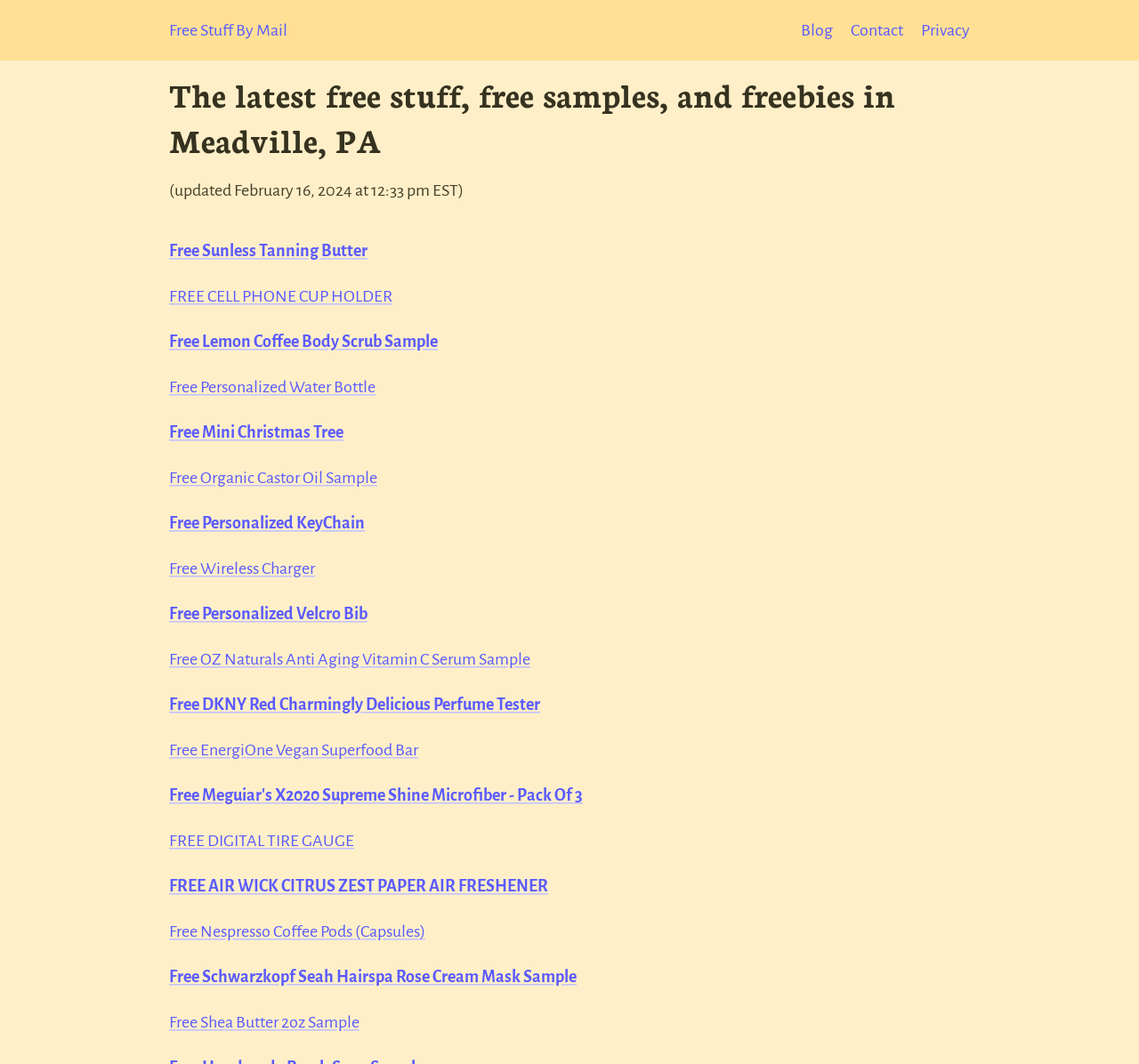Using the provided element description: "Free Stuff By Mail", identify the bounding box coordinates. The coordinates should be four floats between 0 and 1 in the order [left, top, right, bottom].

[0.148, 0.014, 0.252, 0.043]